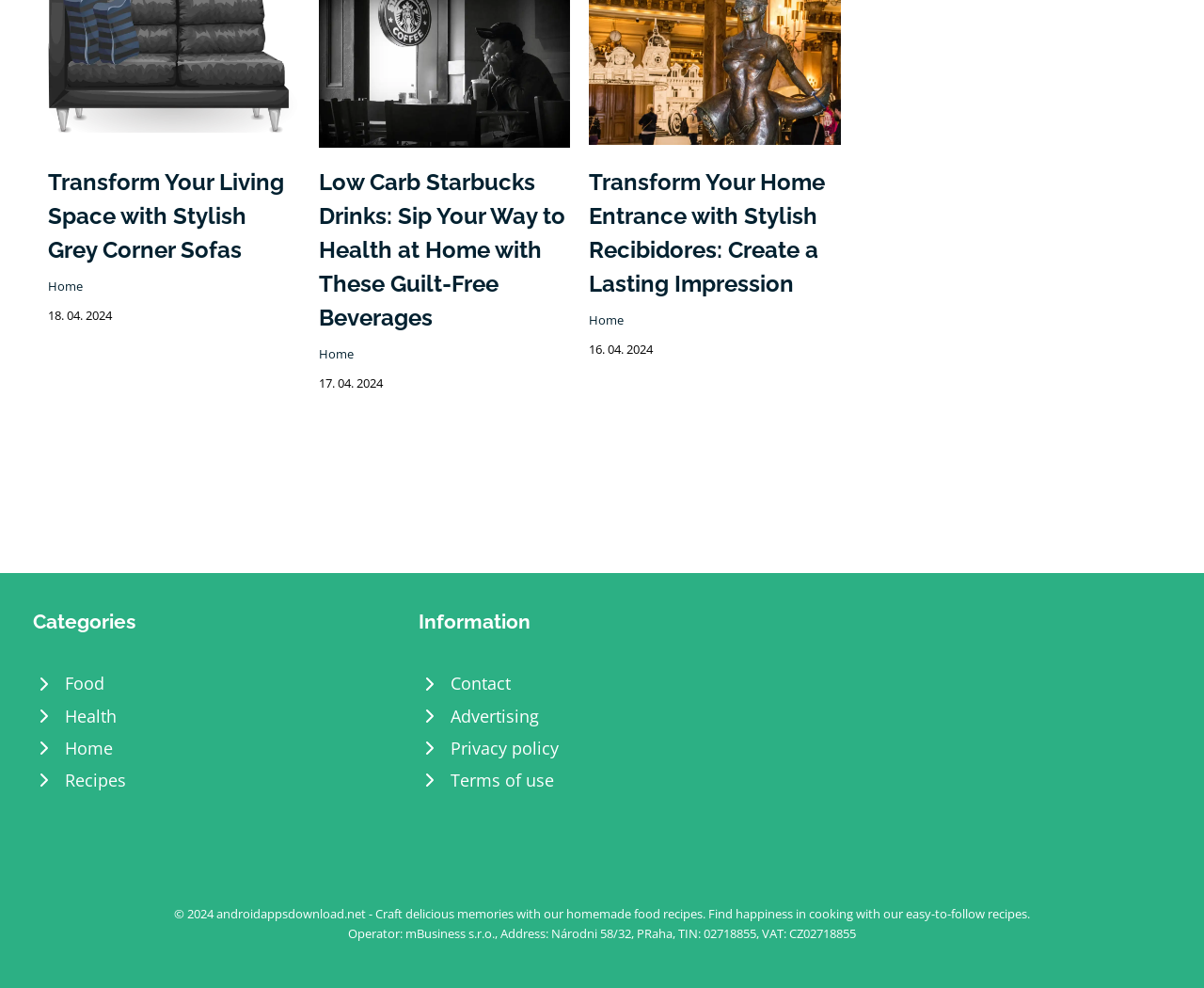What is the address of the operator?
Provide an in-depth answer to the question, covering all aspects.

The address of the operator, mBusiness s.r.o., is mentioned at the bottom of the webpage as 'Národni 58/32, PRaha'. This is likely the physical address of the company.